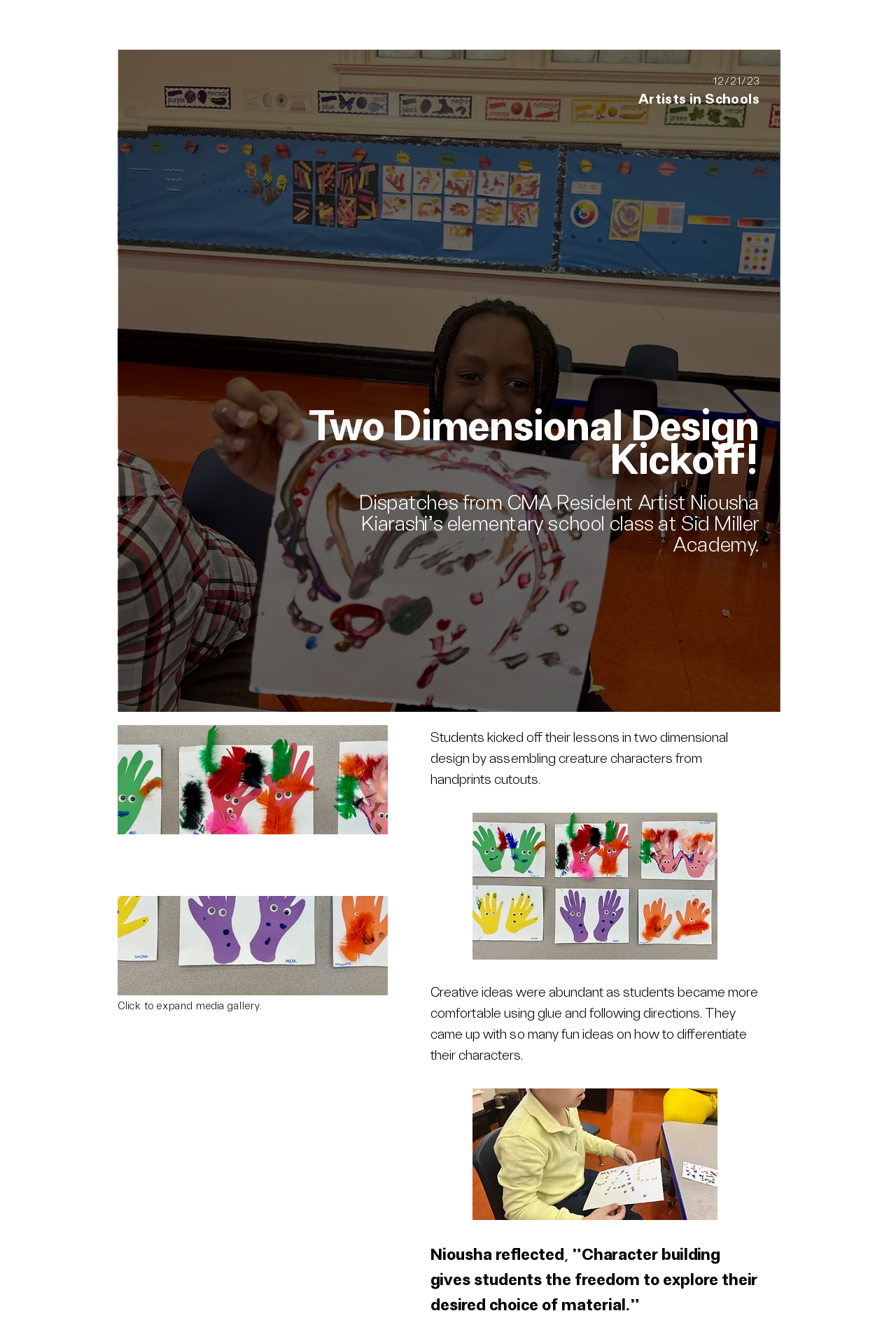Generate an in-depth caption that captures all aspects of the webpage.

This webpage is about a project by CMA Resident Artist Niousha Kiarashi, where she taught an elementary school class at Sid Miller Academy. The page is divided into sections, with a navigation menu at the top, featuring buttons for "Museum", "Program", and links to "Visit" and "Field Notes".

Below the navigation menu, there is a large image with the title "Two Dimensional Design Kickoff!" taking up most of the top section of the page. The image is accompanied by a date "12/21/23" and two headings, "Artists in Schools" and "Two Dimensional Design Kickoff!".

The main content of the page is divided into sections, with buttons and images scattered throughout. There are three buttons with no text, and several images, including one with a caption "Next Item". The text on the page describes the project, where students assembled creature characters from handprint cutouts, and how they came up with creative ideas to differentiate their characters.

There are several paragraphs of text, including a quote from Niousha, where she reflects on the project, saying "Character building gives students the freedom to explore their desired choice of material." The page also features a search bar at the bottom, with a magnifying glass icon and a default text "Children's Museum of the Arts".

Additionally, there are buttons to expand a media gallery, and a call-to-action button "Donate Now" at the bottom of the page. Overall, the page is focused on showcasing the project and its outcomes, with a mix of images, text, and interactive elements.